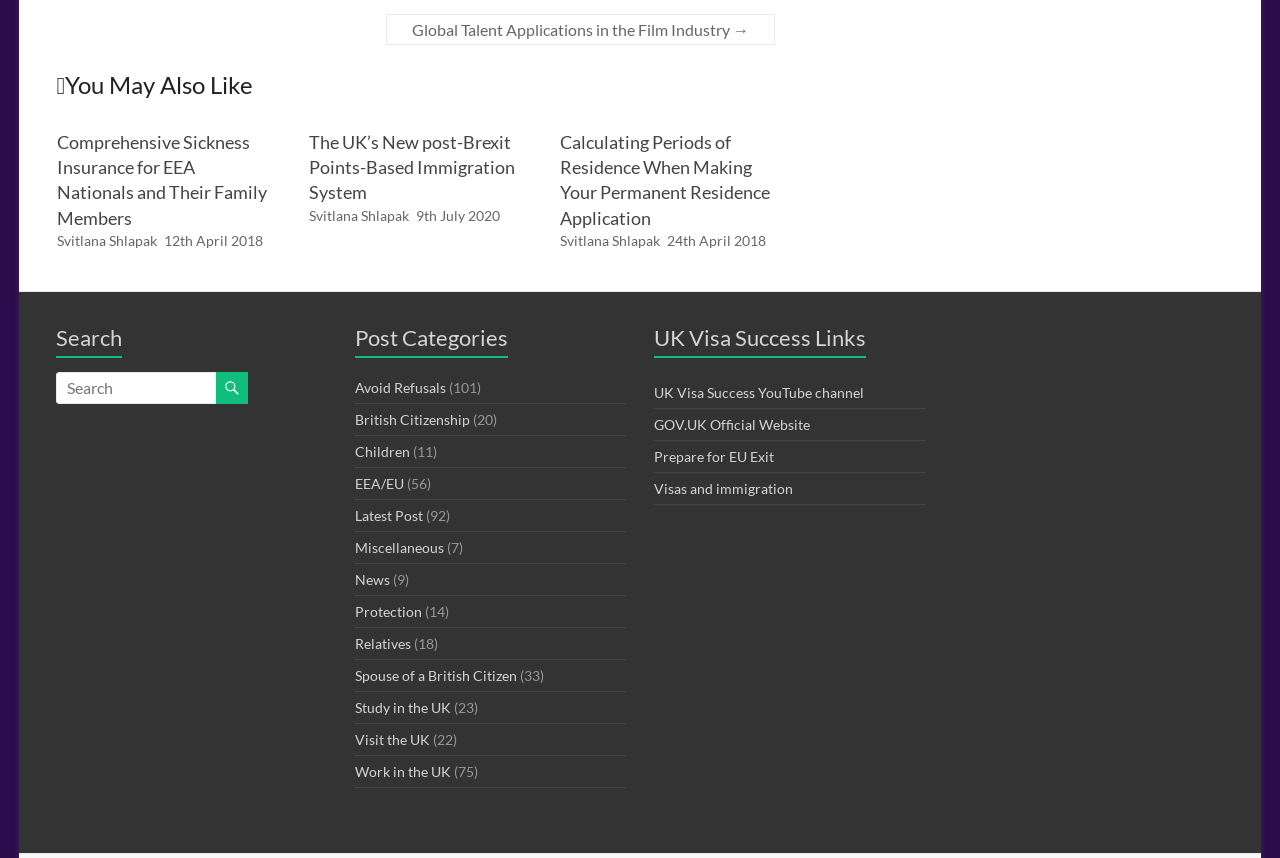Determine the bounding box coordinates of the clickable region to execute the instruction: "Read about Comprehensive Sickness Insurance for EEA Nationals and Their Family Members". The coordinates should be four float numbers between 0 and 1, denoted as [left, top, right, bottom].

[0.045, 0.153, 0.209, 0.266]